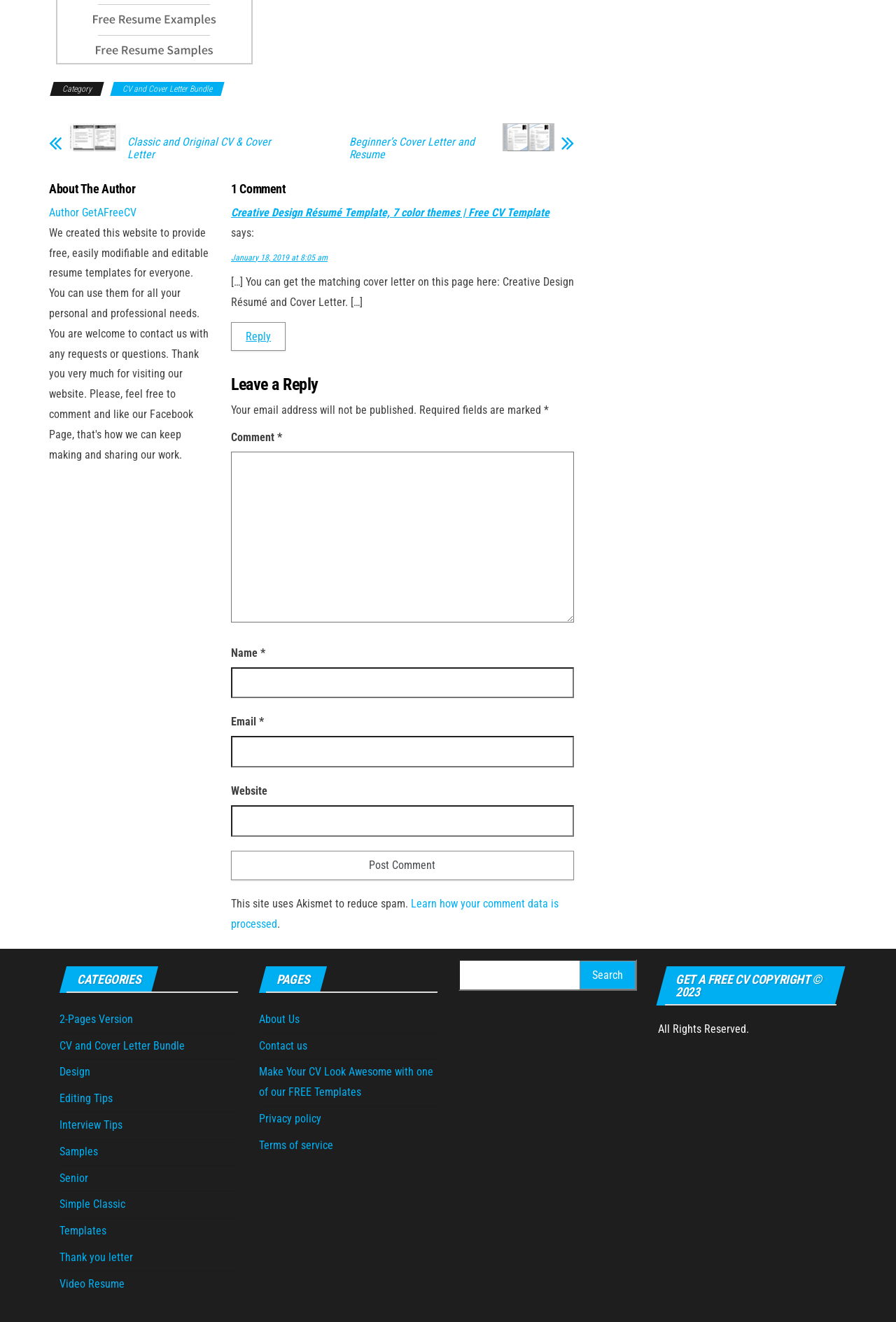Identify the bounding box coordinates for the UI element mentioned here: "Senior". Provide the coordinates as four float values between 0 and 1, i.e., [left, top, right, bottom].

[0.066, 0.886, 0.098, 0.896]